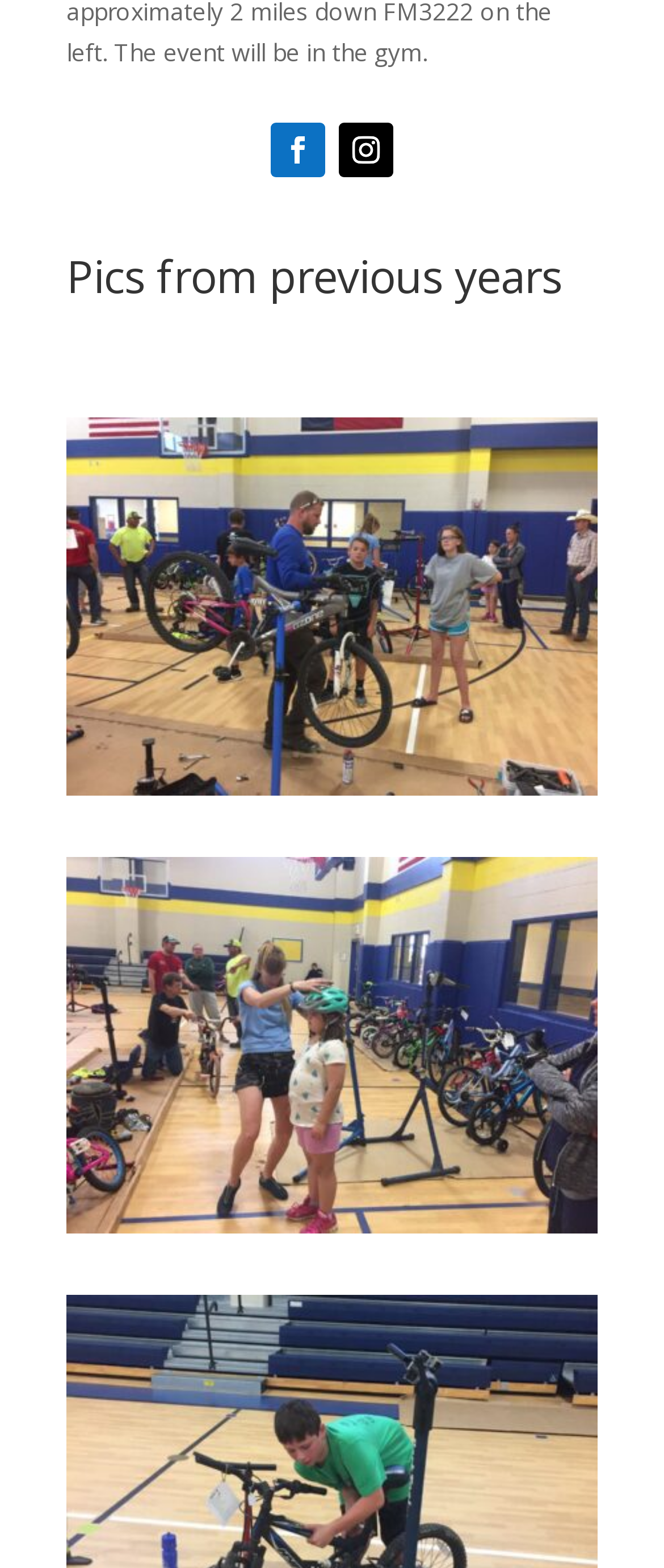Provide the bounding box coordinates, formatted as (top-left x, top-left y, bottom-right x, bottom-right y), with all values being floating point numbers between 0 and 1. Identify the bounding box of the UI element that matches the description: AES US Parts Website

None